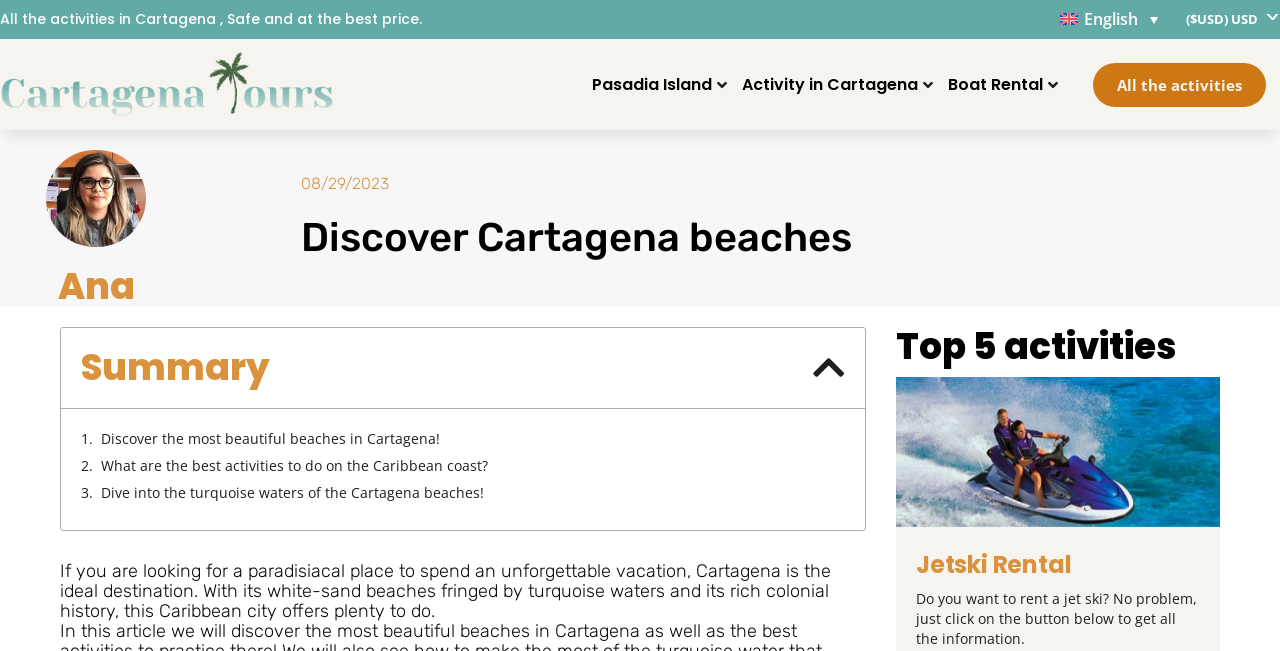Could you highlight the region that needs to be clicked to execute the instruction: "Explore Pasadia Island"?

[0.462, 0.084, 0.579, 0.176]